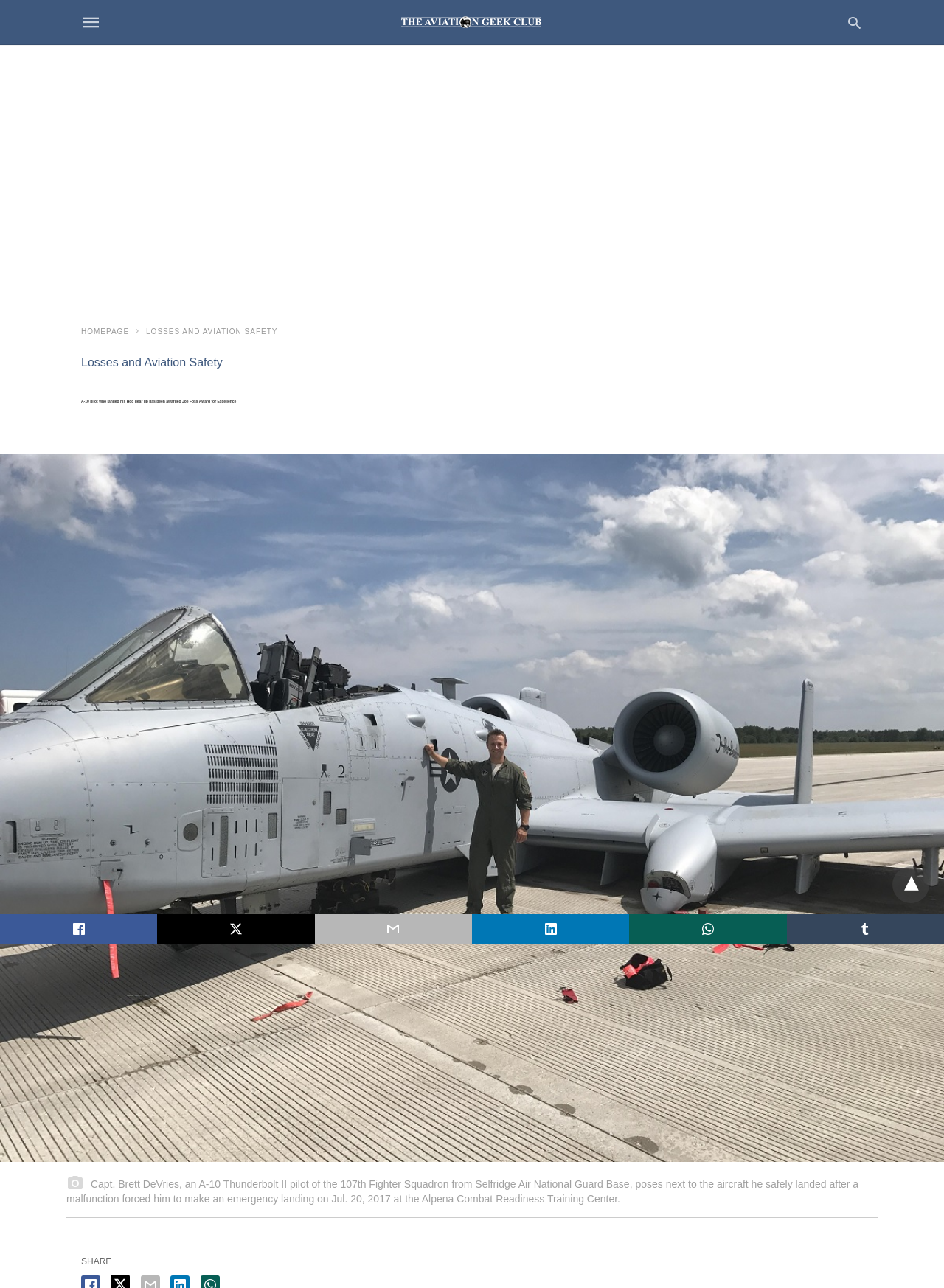Please identify the bounding box coordinates of the element's region that I should click in order to complete the following instruction: "view losses and aviation safety". The bounding box coordinates consist of four float numbers between 0 and 1, i.e., [left, top, right, bottom].

[0.155, 0.254, 0.294, 0.26]